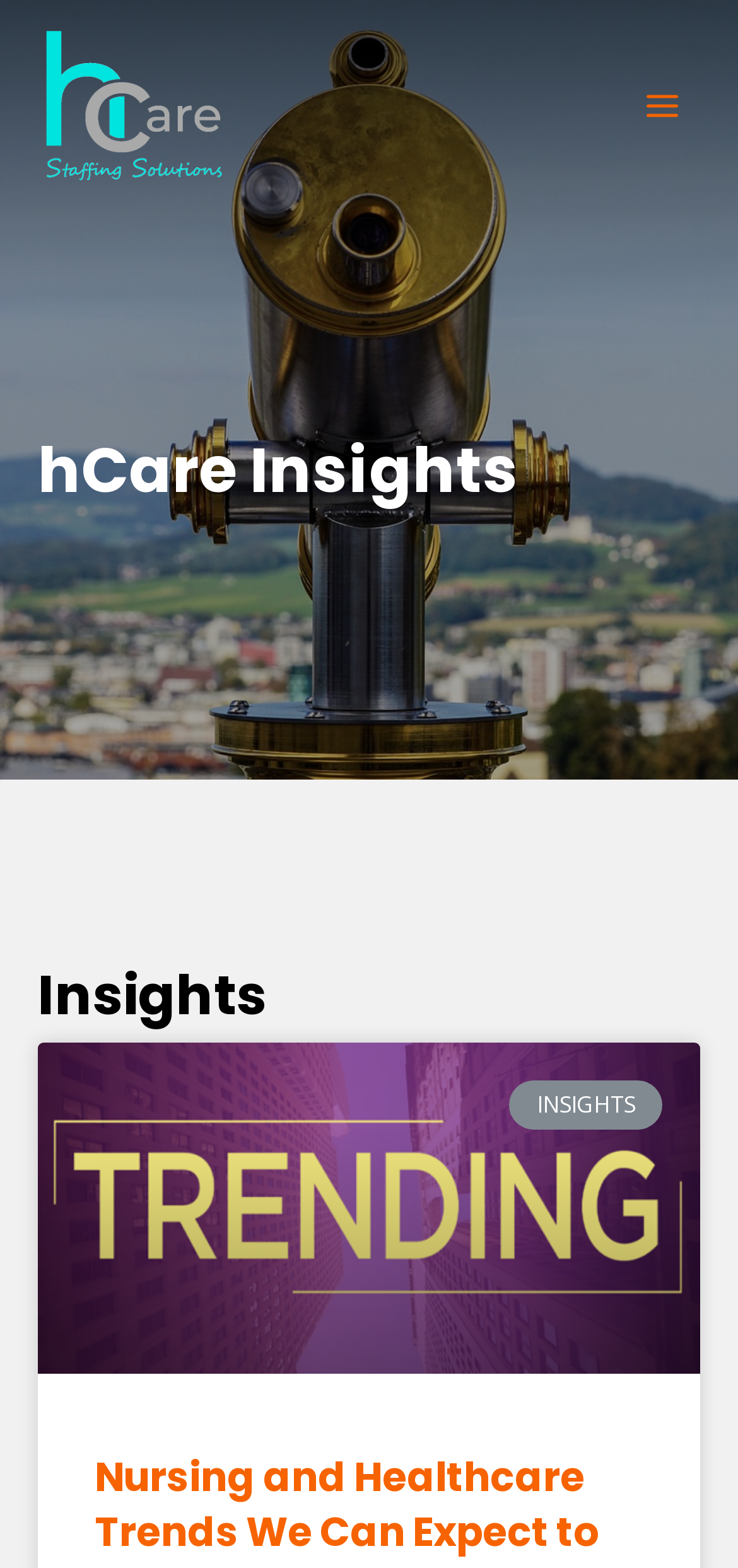How many image elements are present on the webpage?
Based on the screenshot, provide a one-word or short-phrase response.

1